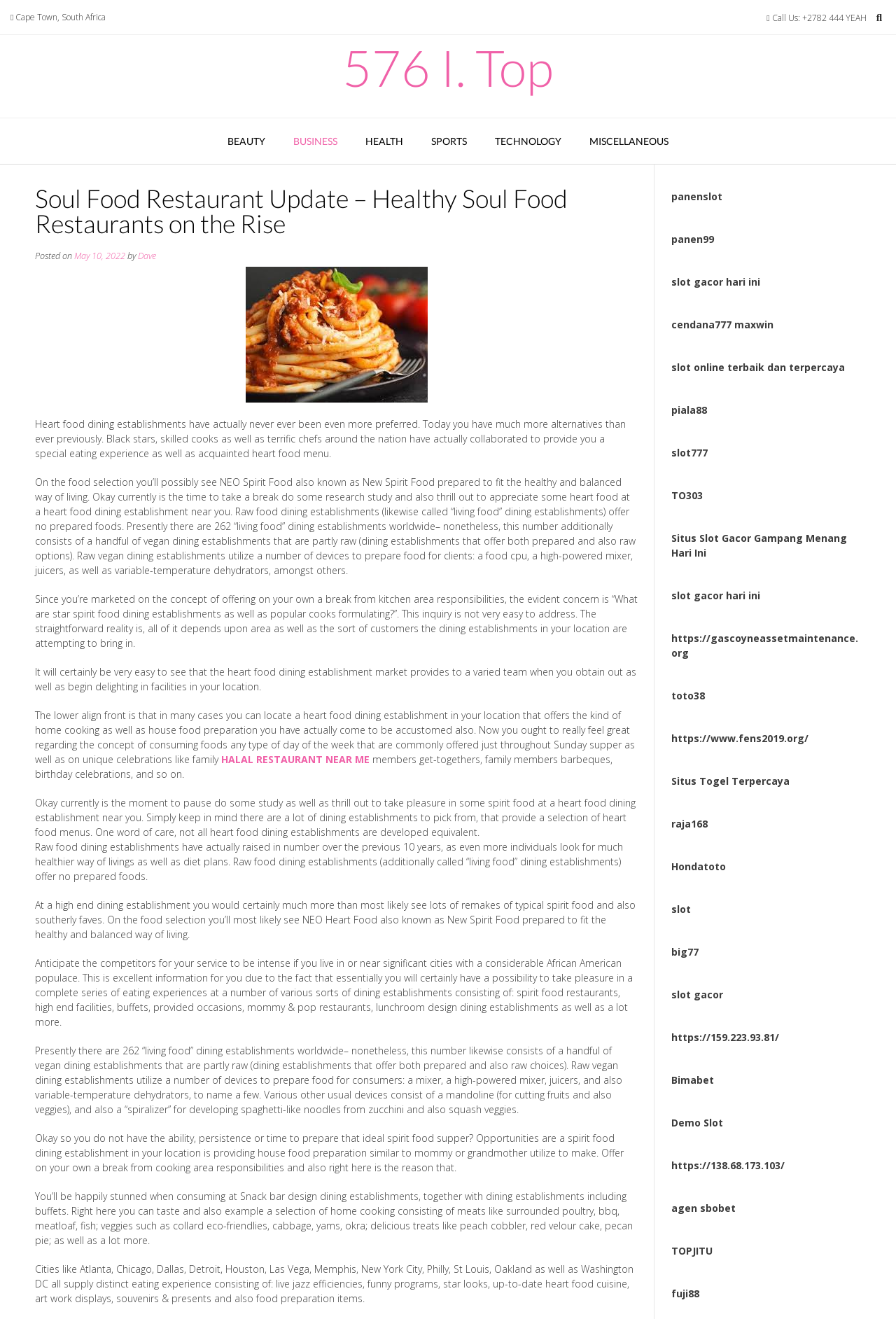What is the location mentioned at the top of the page?
With the help of the image, please provide a detailed response to the question.

The location 'Cape Town, South Africa' is mentioned at the top of the page, which can be found in the StaticText element with the bounding box coordinates [0.019, 0.008, 0.122, 0.018].